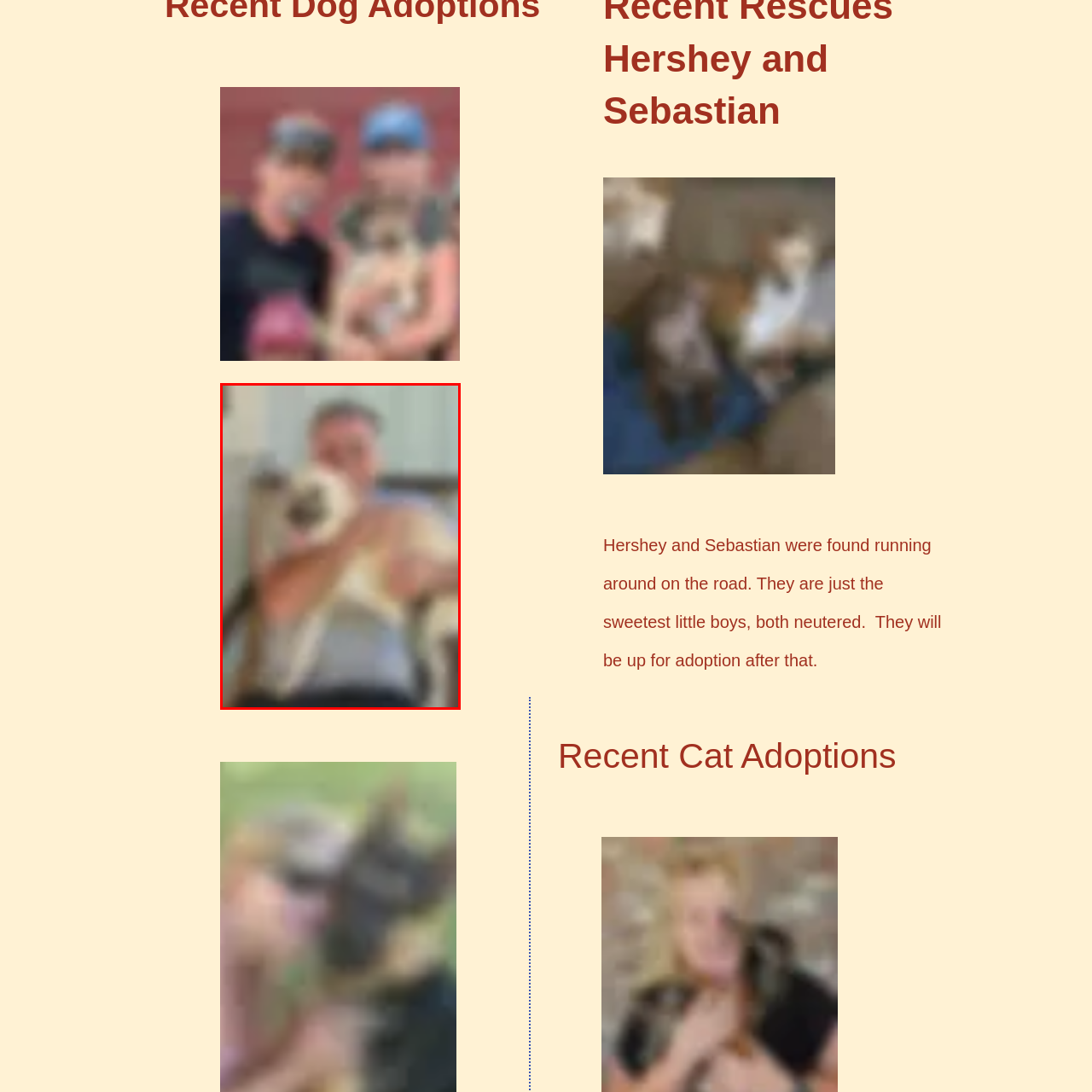View the area enclosed by the red box, What is the man doing to the dog in the image? Respond using one word or phrase.

Cradling